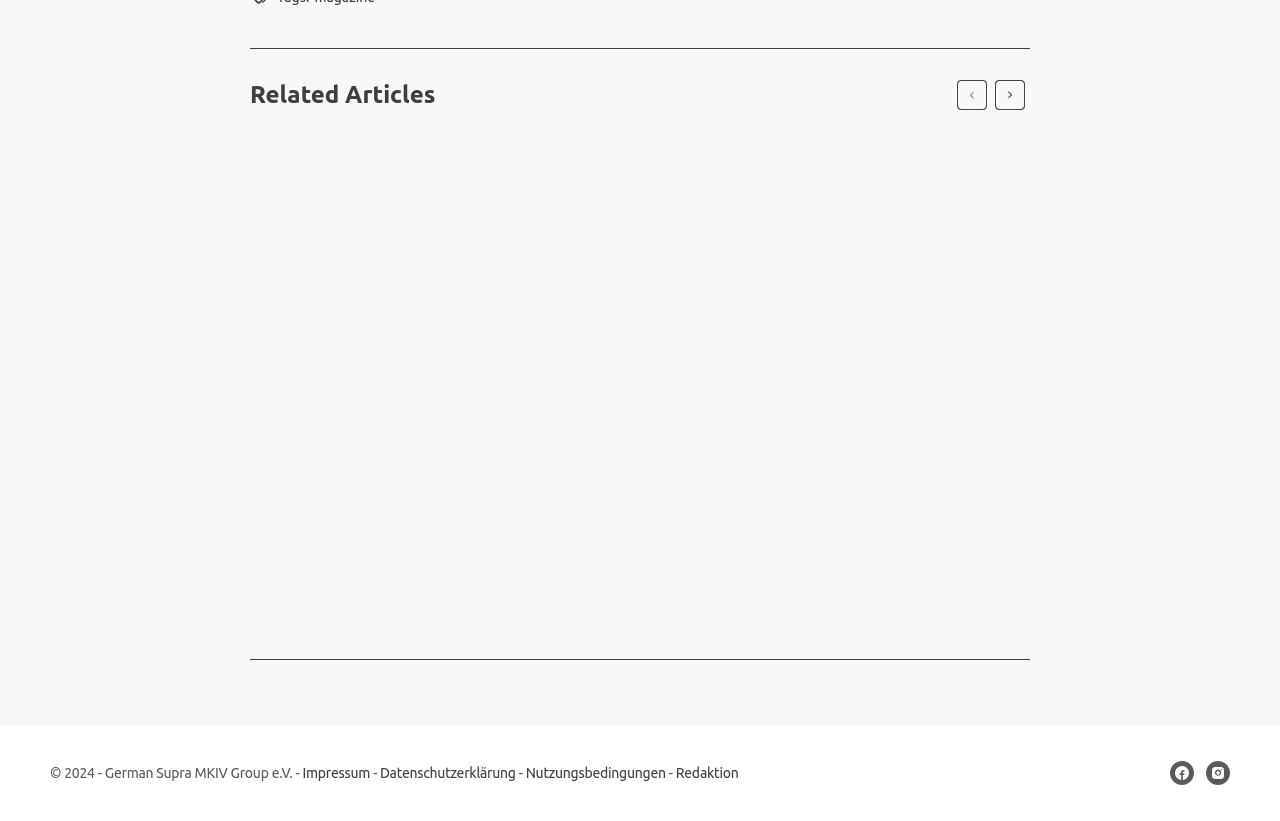Who is the author of the second article?
Based on the image, provide a one-word or brief-phrase response.

Japanfanatic